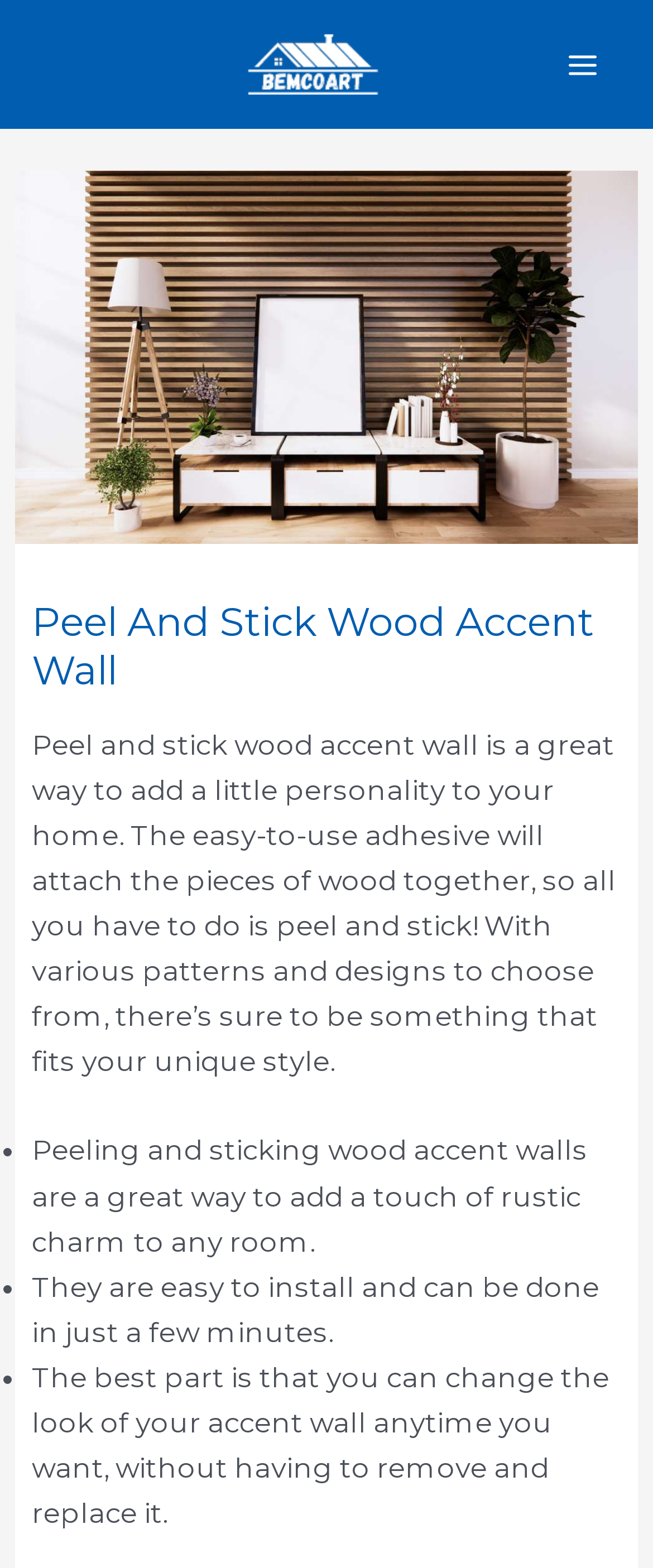Respond to the following question with a brief word or phrase:
What is the benefit of peel and stick wood accent wall?

Easy to install and change